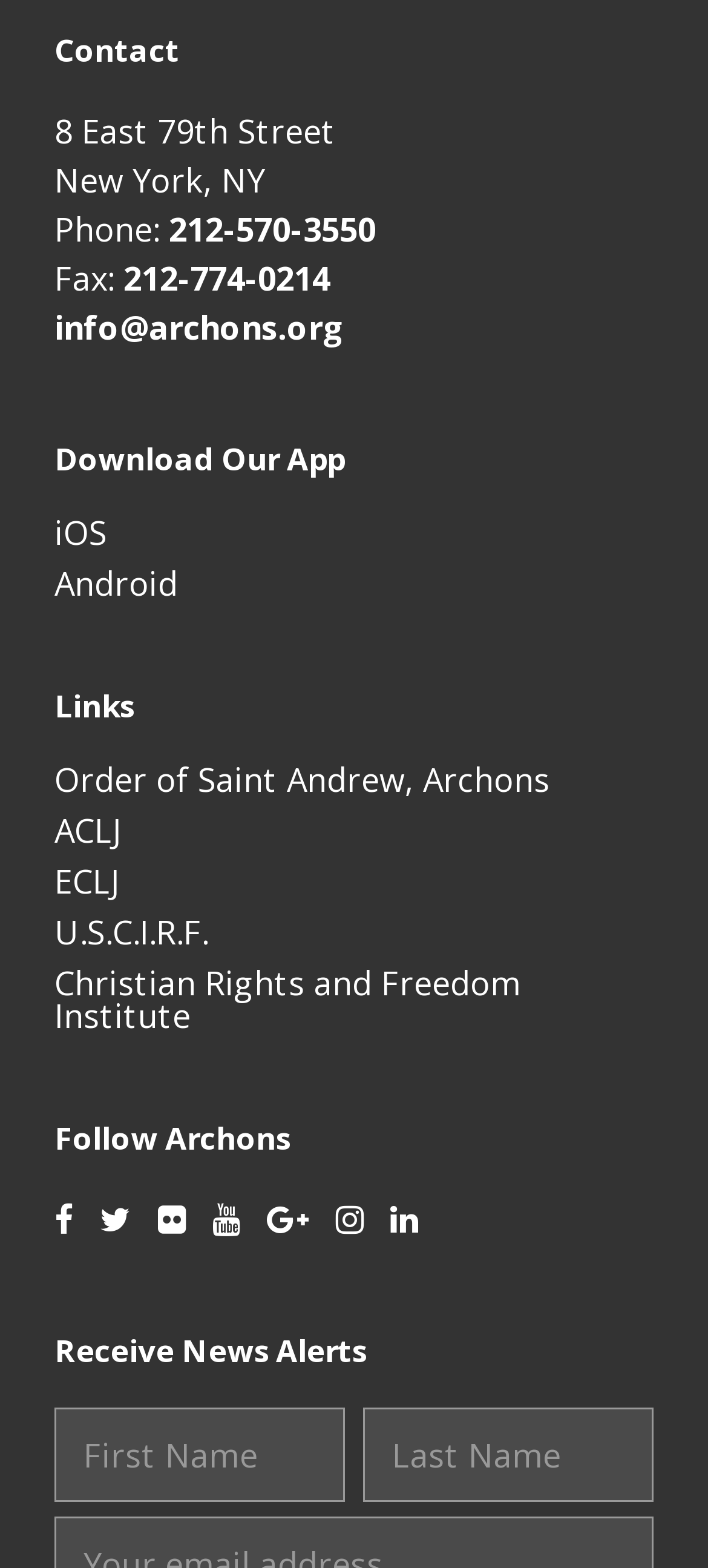What is the address of Archons?
From the screenshot, supply a one-word or short-phrase answer.

8 East 79th Street, New York, NY